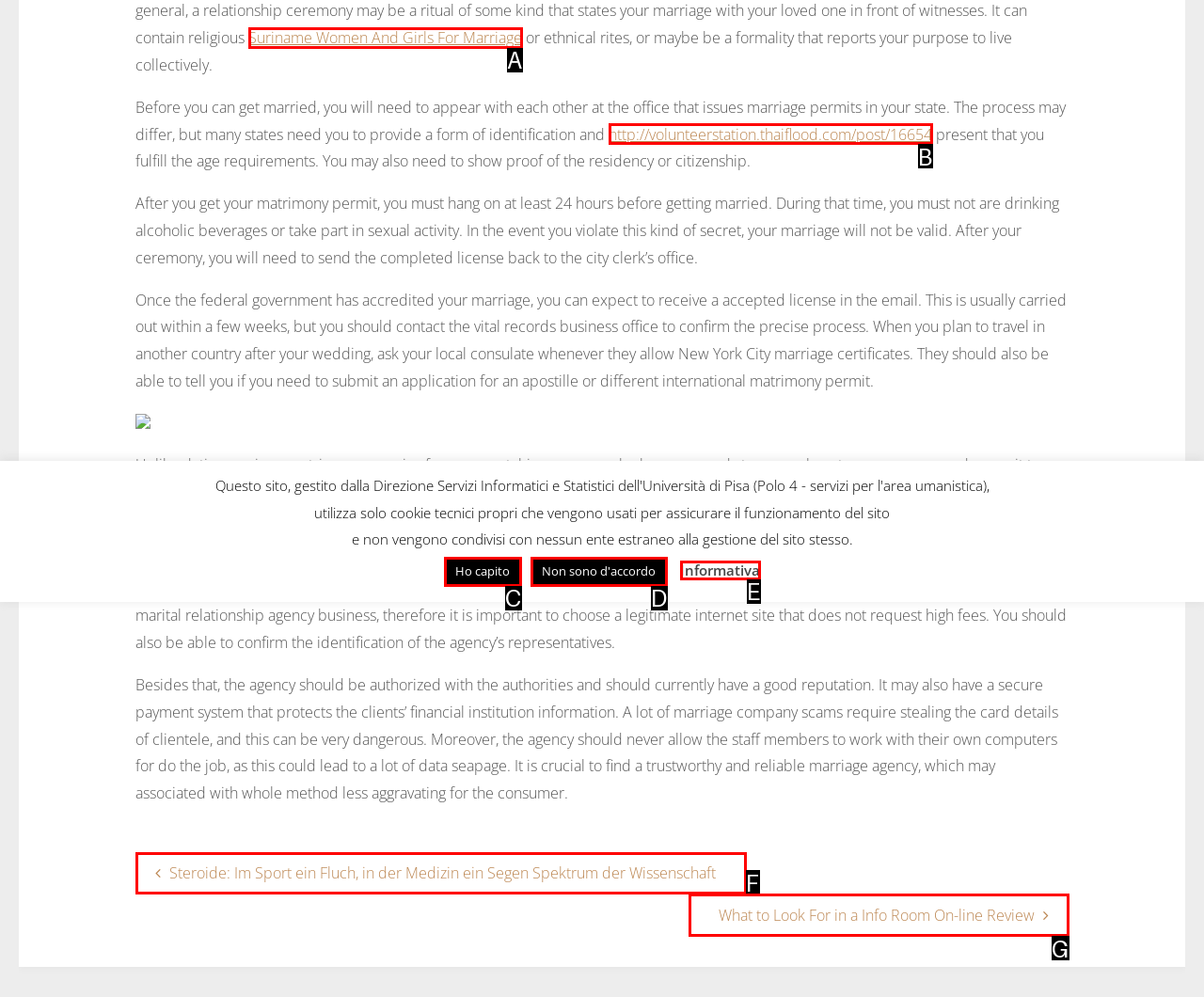Determine the option that aligns with this description: Ho capito
Reply with the option's letter directly.

C